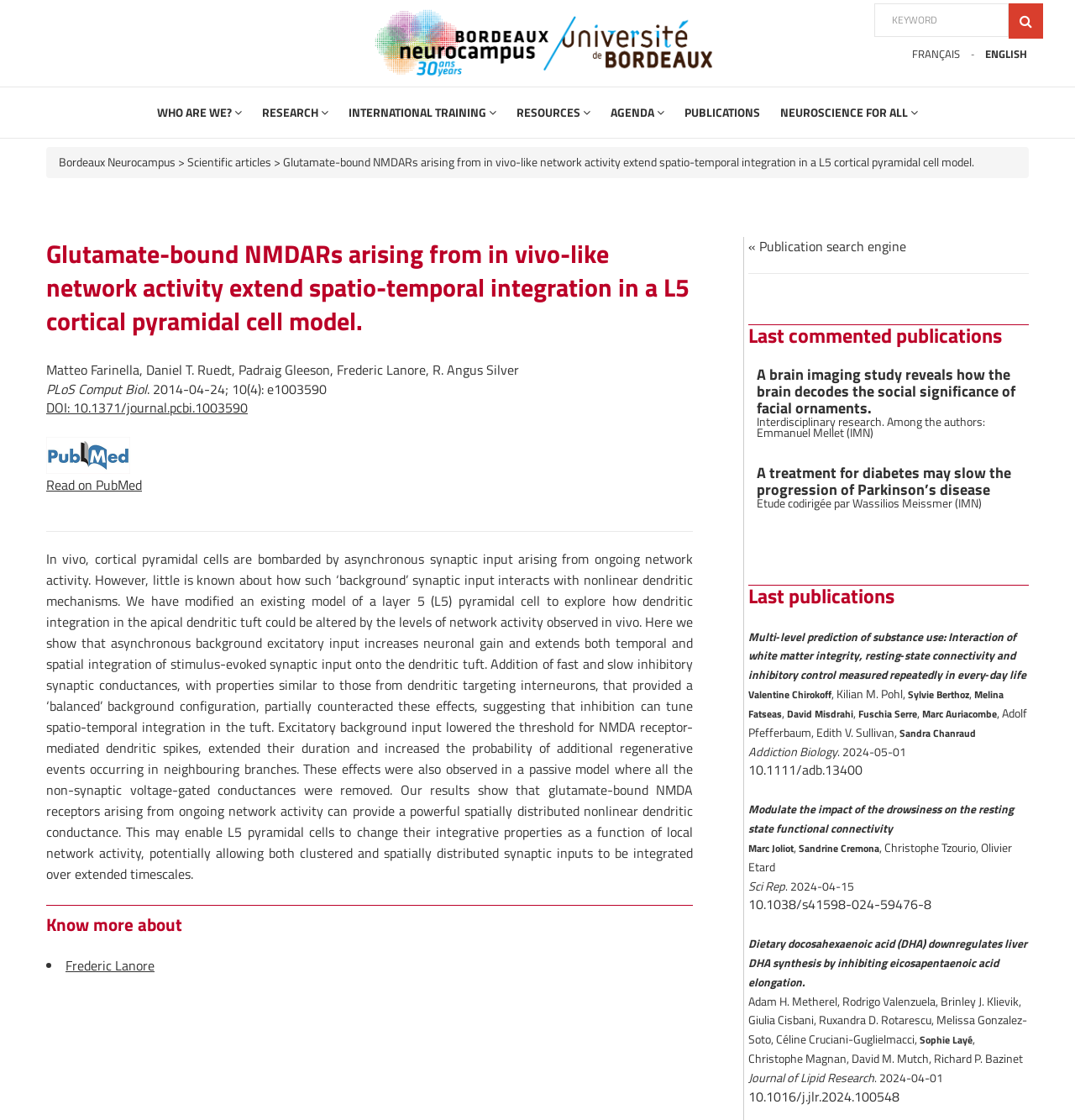Please identify the bounding box coordinates of the element I need to click to follow this instruction: "Select the 'ENGLISH' language option".

[0.916, 0.039, 0.963, 0.058]